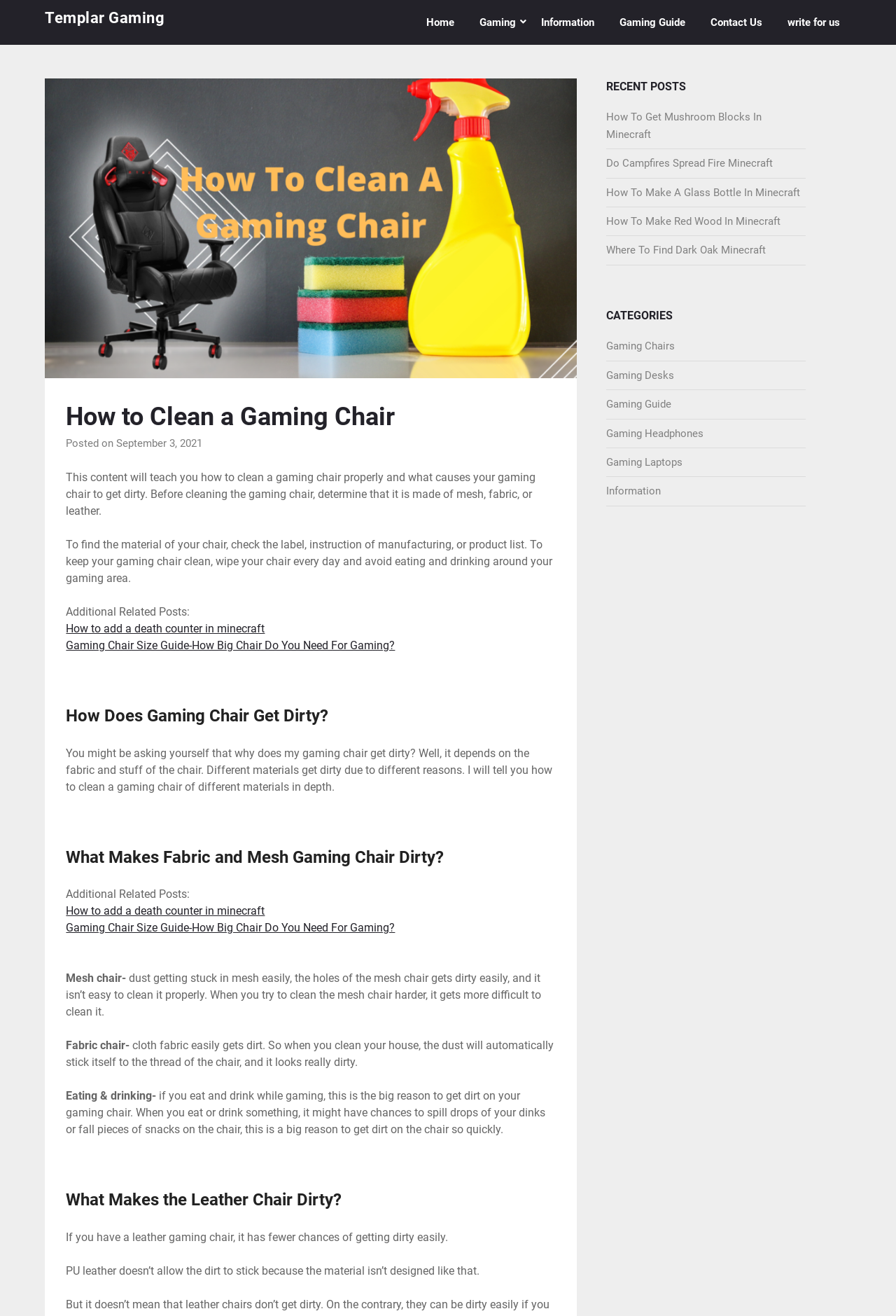Please pinpoint the bounding box coordinates for the region I should click to adhere to this instruction: "Read the article 'How to Clean a Gaming Chair'".

[0.074, 0.304, 0.62, 0.33]